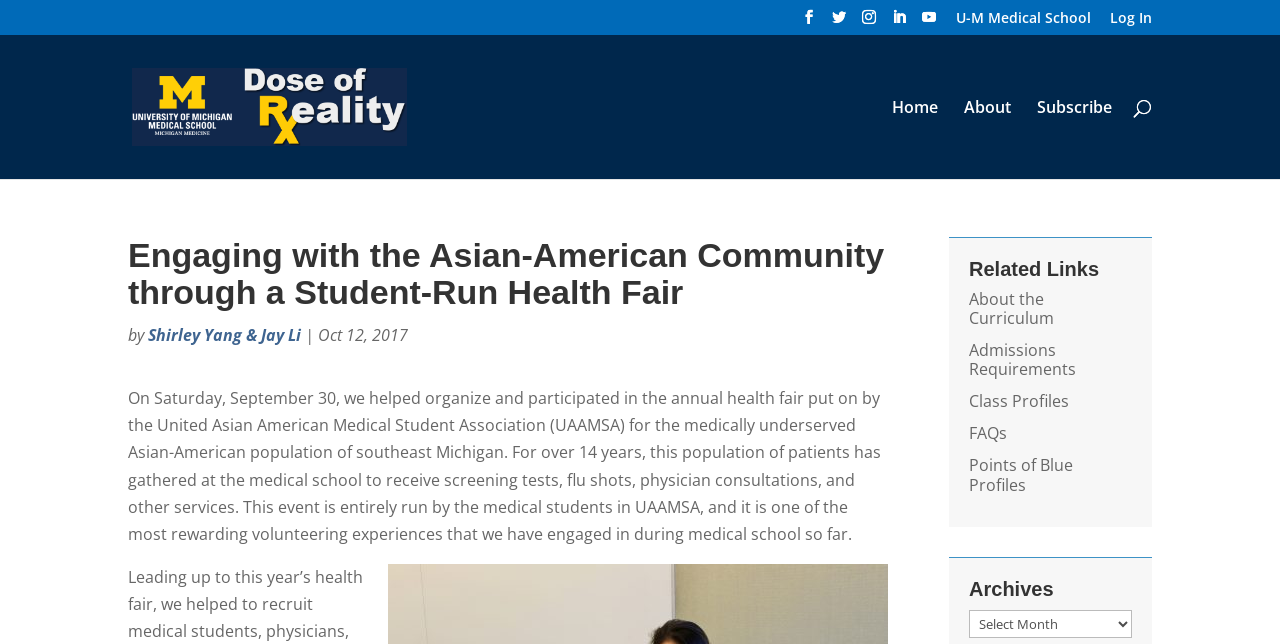Locate the bounding box coordinates of the UI element described by: "My kids". Provide the coordinates as four float numbers between 0 and 1, formatted as [left, top, right, bottom].

None